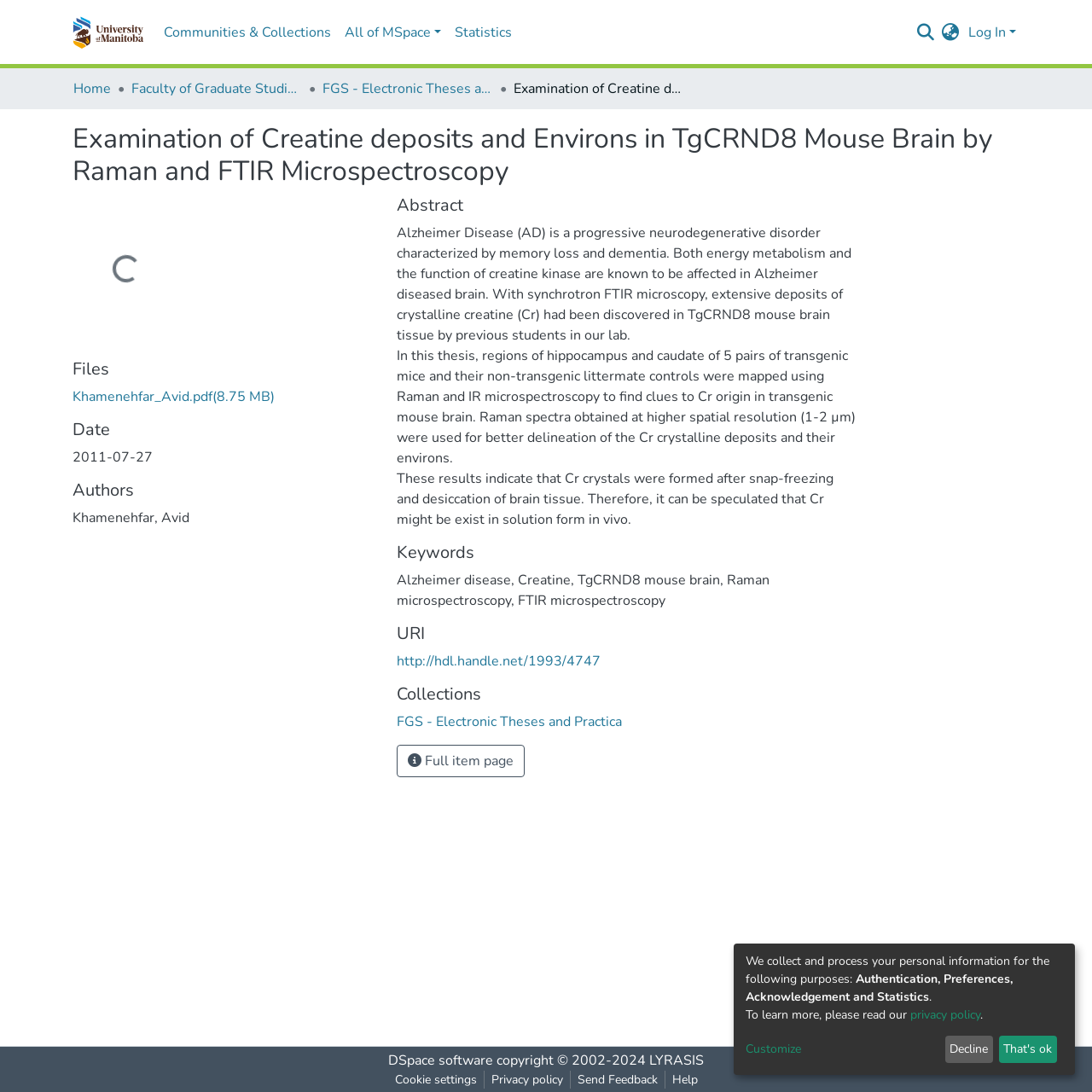Based on the visual content of the image, answer the question thoroughly: Who is the author of this thesis?

I found the answer by looking at the 'Authors' section of the webpage, where the name 'Khamenehfar, Avid' is explicitly stated.